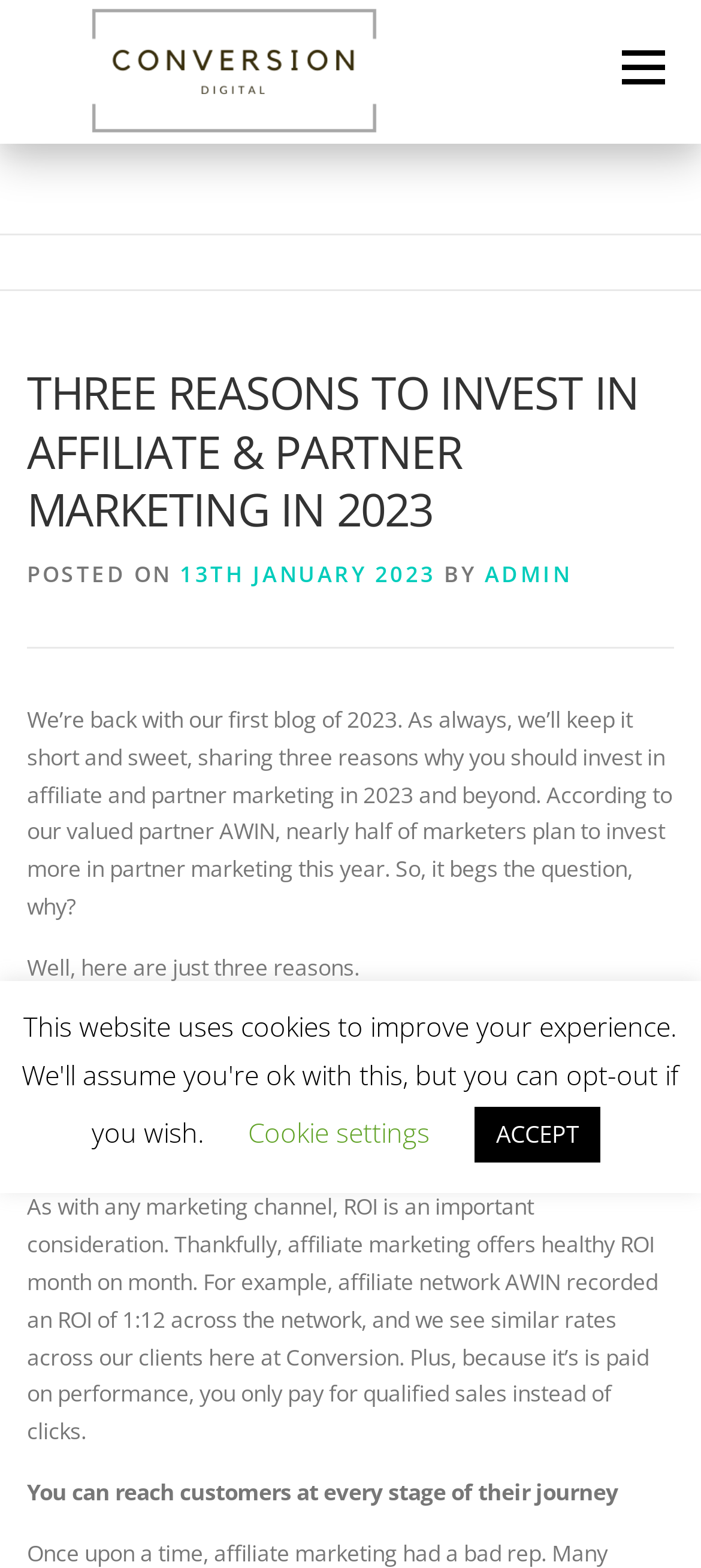Give a detailed overview of the webpage's appearance and contents.

This webpage is about affiliate marketing, specifically discussing three reasons to invest in it in 2023. At the top left, there is a logo of Conversion Digital, an affiliate and partnerships management agency, accompanied by a link to the agency's homepage. To the right of the logo, there is a menu link. 

Below the logo, there is a navigation bar with links to different sections of the website, including HOME, CAPABILITIES, AFFILIATE & PARTNER MANAGEMENT, PUBLISHERS & INFLUENCERS, RESOURCES, INSIGHTS, CAREERS, and CONTACT.

The main content of the webpage is a blog post titled "THREE REASONS TO INVEST IN AFFILIATE & PARTNER MARKETING IN 2023". The post is dated January 13th, 2023, and is written by ADMIN. The article begins by mentioning that nearly half of marketers plan to invest more in partner marketing this year, and then presents three reasons to invest in affiliate and partner marketing.

The first reason is that the return on investment is consistently strong, with affiliate marketing offering healthy ROI month on month. The second reason is not explicitly stated but is implied to be related to the ability to reach customers at every stage of their journey.

At the bottom of the page, there are two buttons: "Cookie settings" and "ACCEPT", which are likely related to the website's cookie policy.

Overall, the webpage is focused on promoting affiliate marketing as a viable investment opportunity in 2023, with a clear and concise layout that makes it easy to navigate.